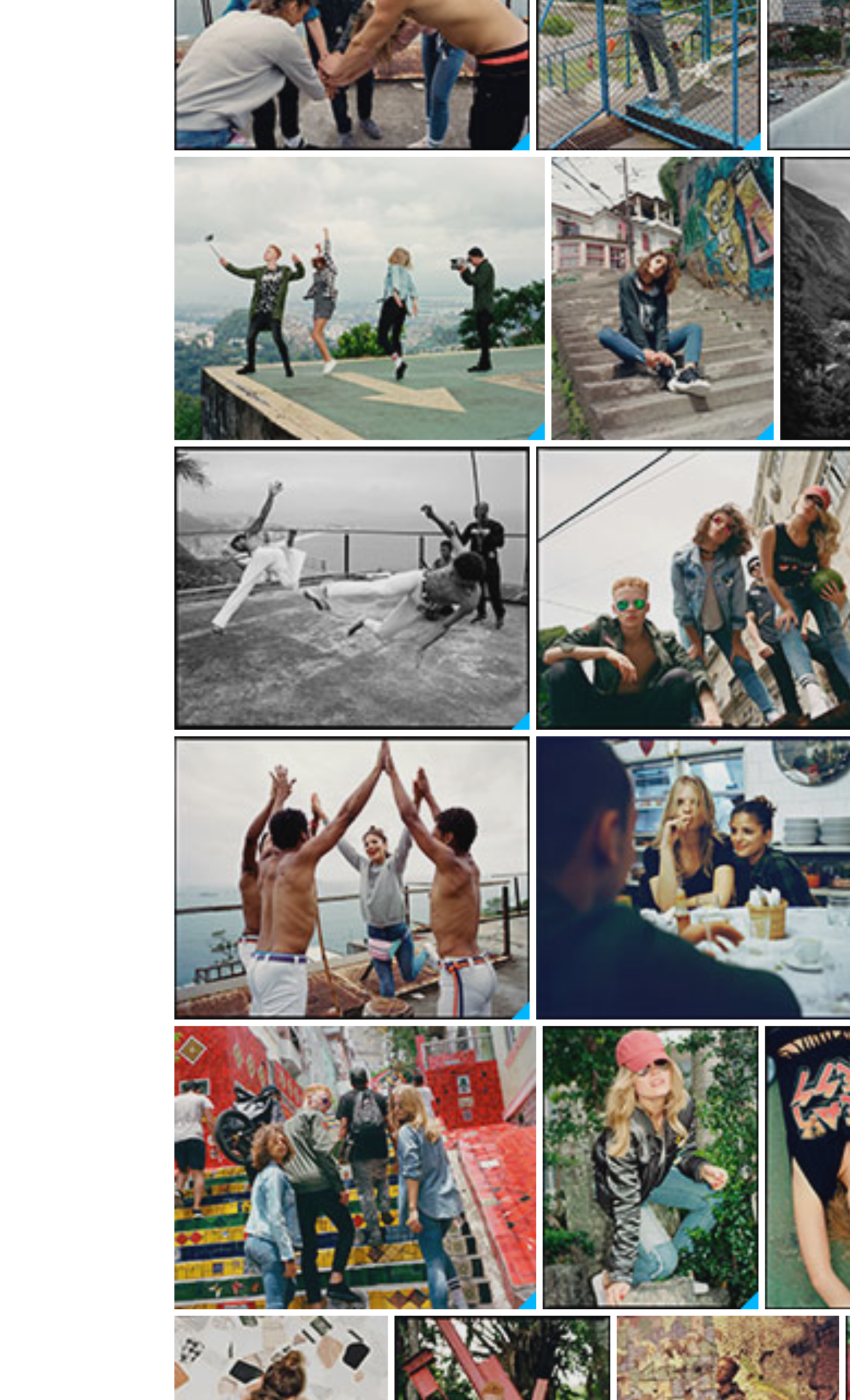Please locate the bounding box coordinates of the element that should be clicked to achieve the given instruction: "Download high quality".

[0.631, 0.09, 0.895, 0.112]